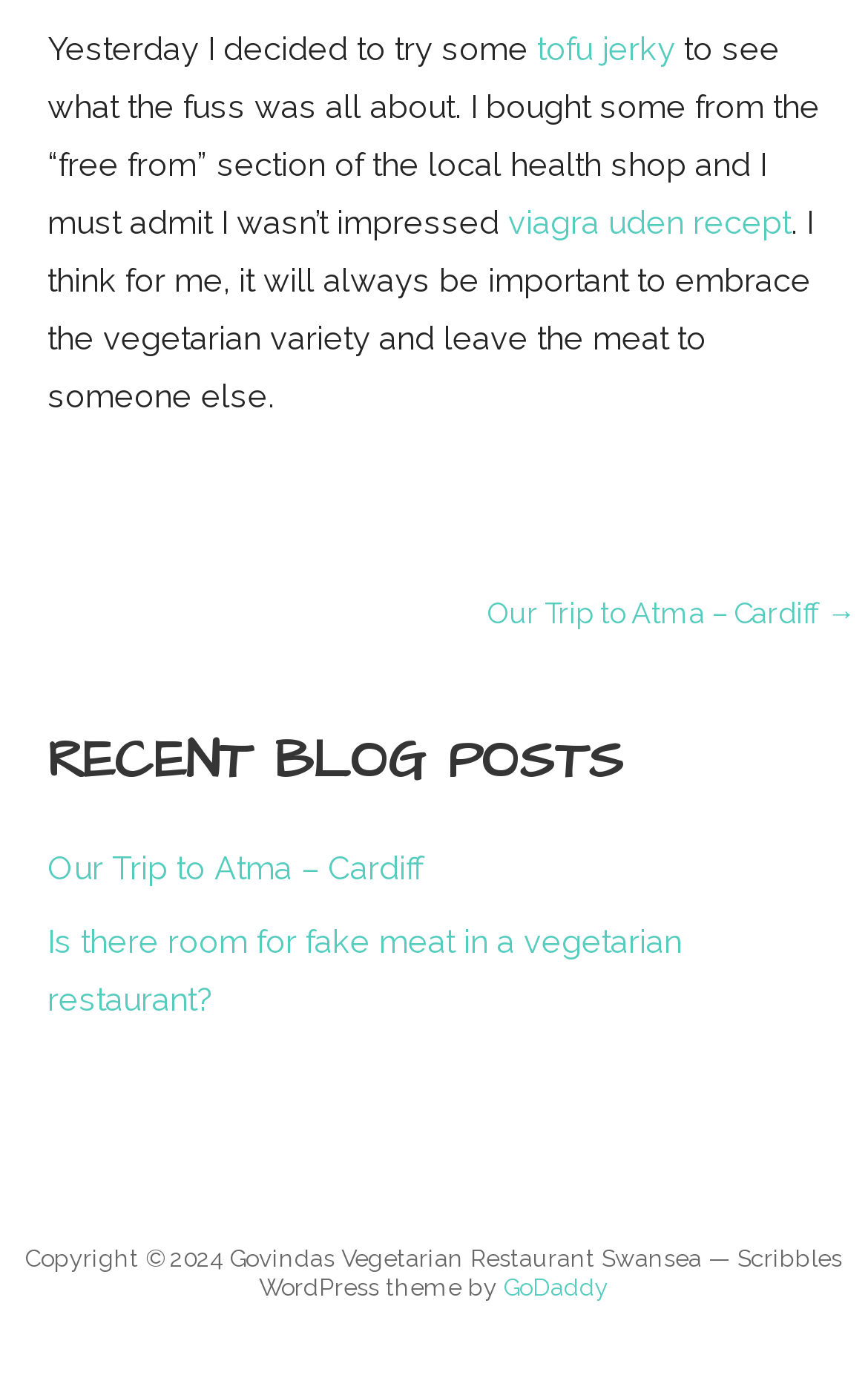What is the navigation section title?
From the details in the image, answer the question comprehensively.

The navigation section has a heading 'Post navigation', which indicates that this section is related to navigating through blog posts.